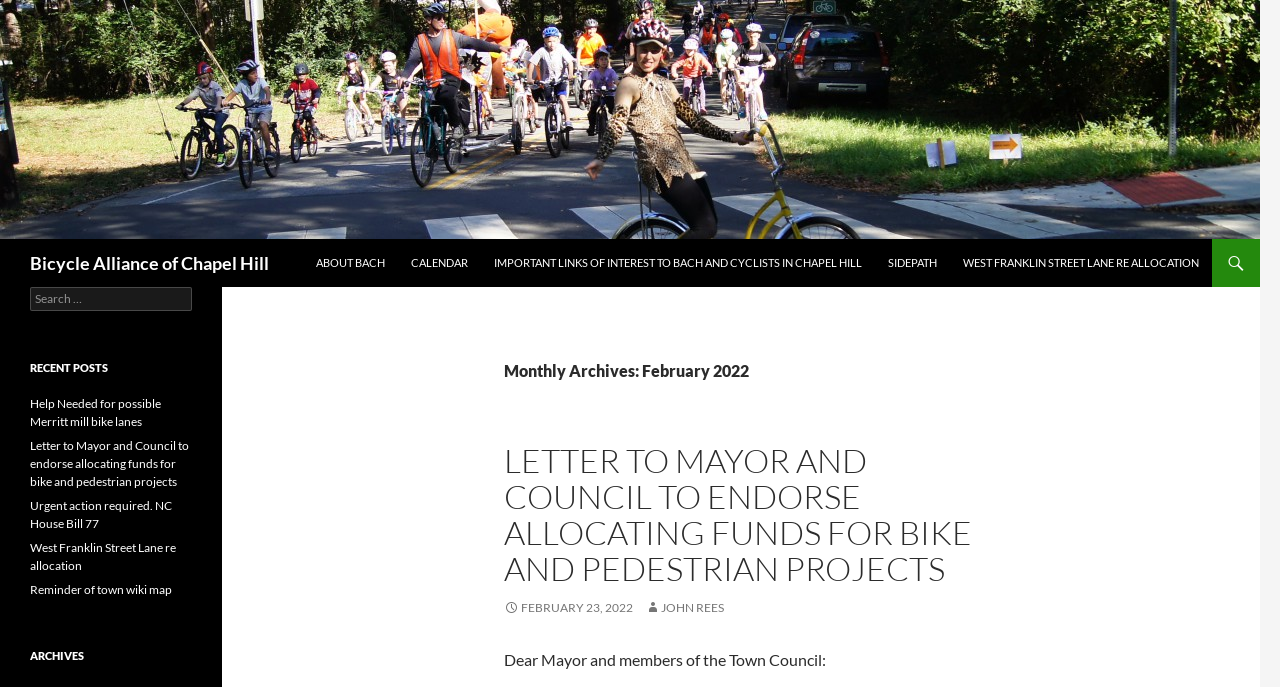How many links are there in the navigation section?
Kindly answer the question with as much detail as you can.

The navigation section is located below the search bar and has links to 'Help Needed for possible Merritt mill bike lanes', 'Letter to Mayor and Council to endorse allocating funds for bike and pedestrian projects', 'Urgent action required. NC House Bill 77', 'West Franklin Street Lane re allocation', and 'Reminder of town wiki map'. Therefore, there are 5 links in the navigation section.